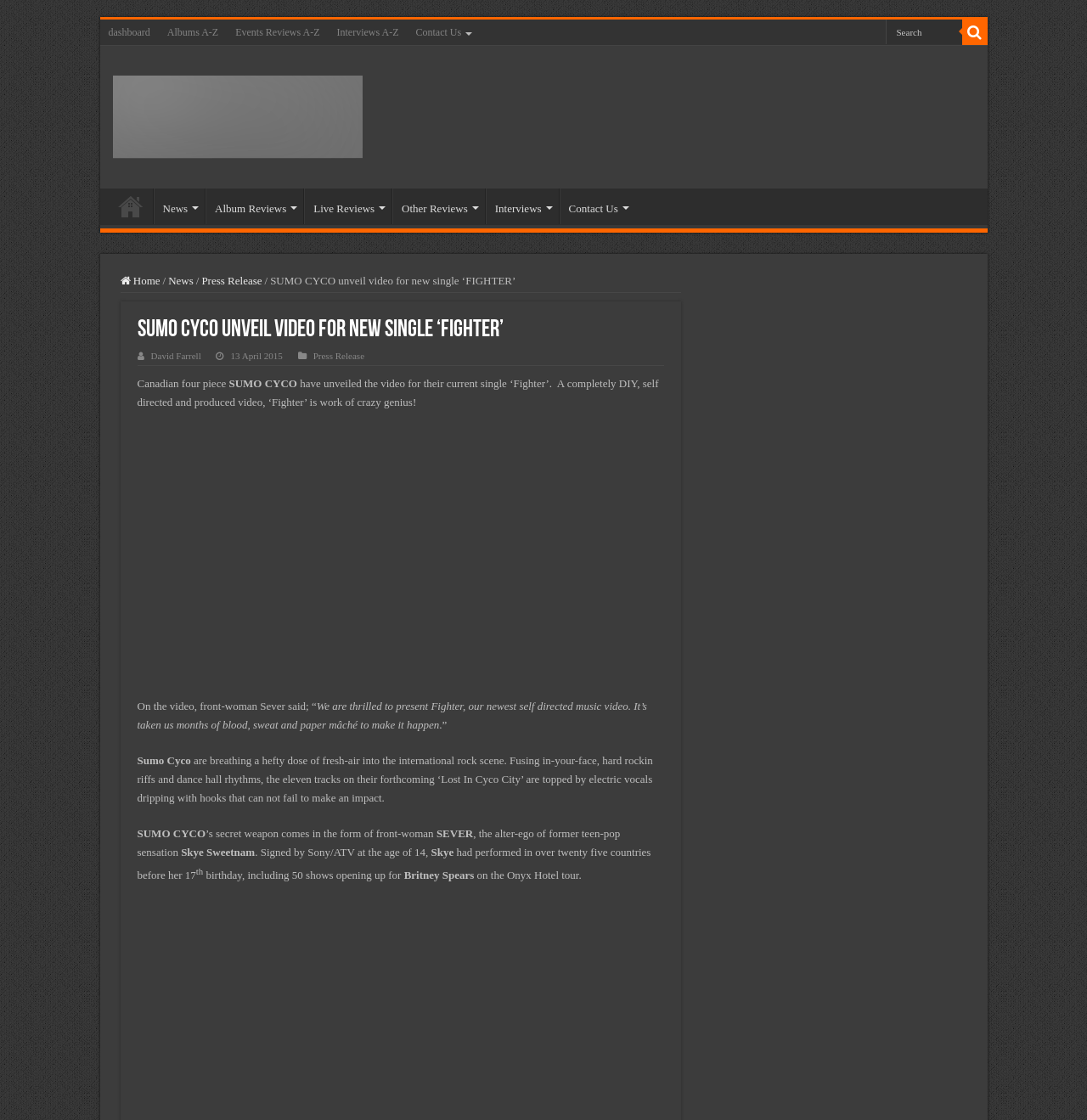Identify the bounding box coordinates for the region to click in order to carry out this instruction: "Contact us". Provide the coordinates using four float numbers between 0 and 1, formatted as [left, top, right, bottom].

[0.515, 0.168, 0.584, 0.2]